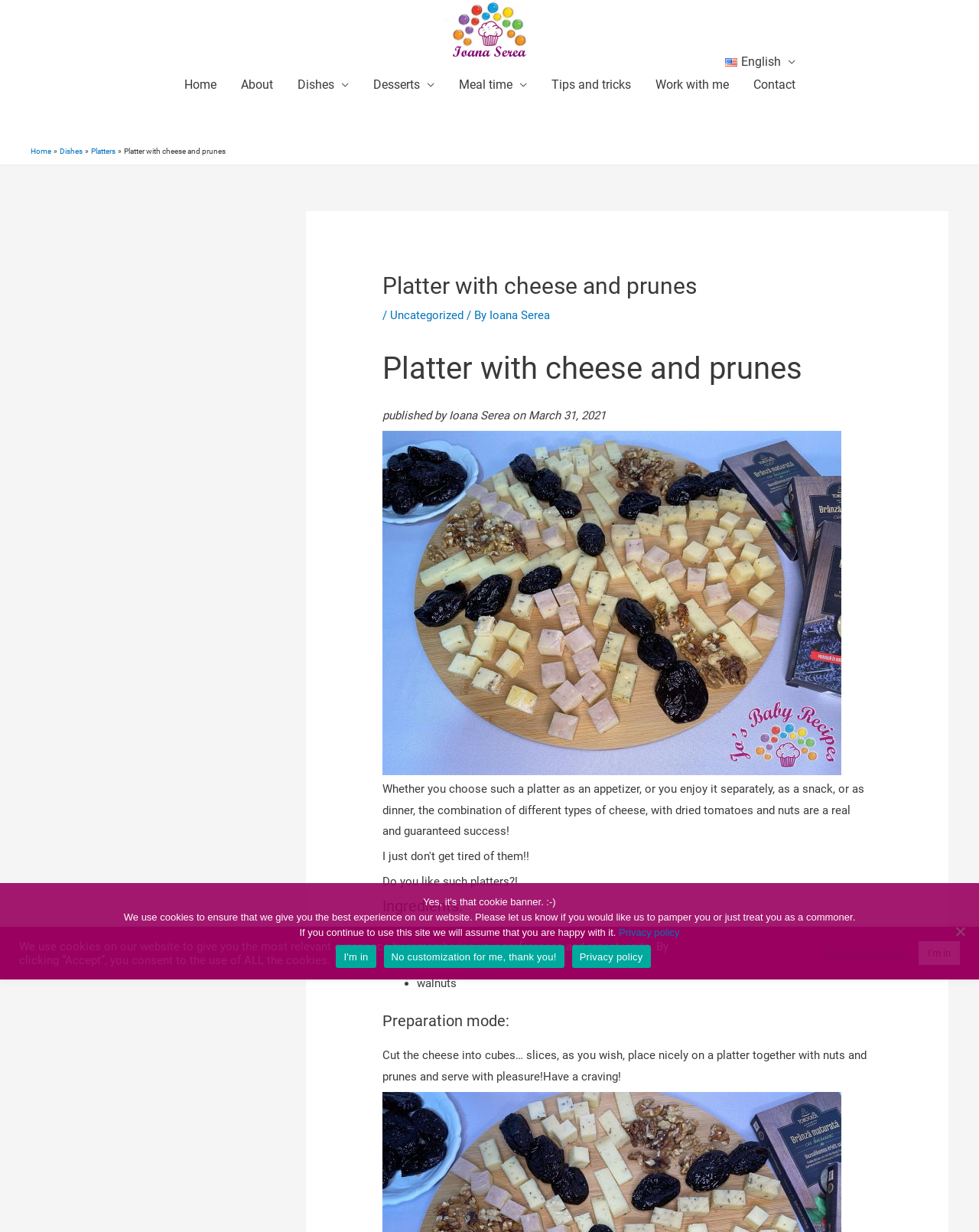Please specify the bounding box coordinates of the region to click in order to perform the following instruction: "View the 'Platter with cheese and prunes' image".

[0.391, 0.349, 0.859, 0.629]